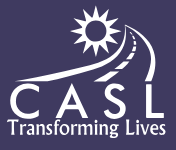Use a single word or phrase to answer the following:
What is the mission of CASL?

To empower individuals